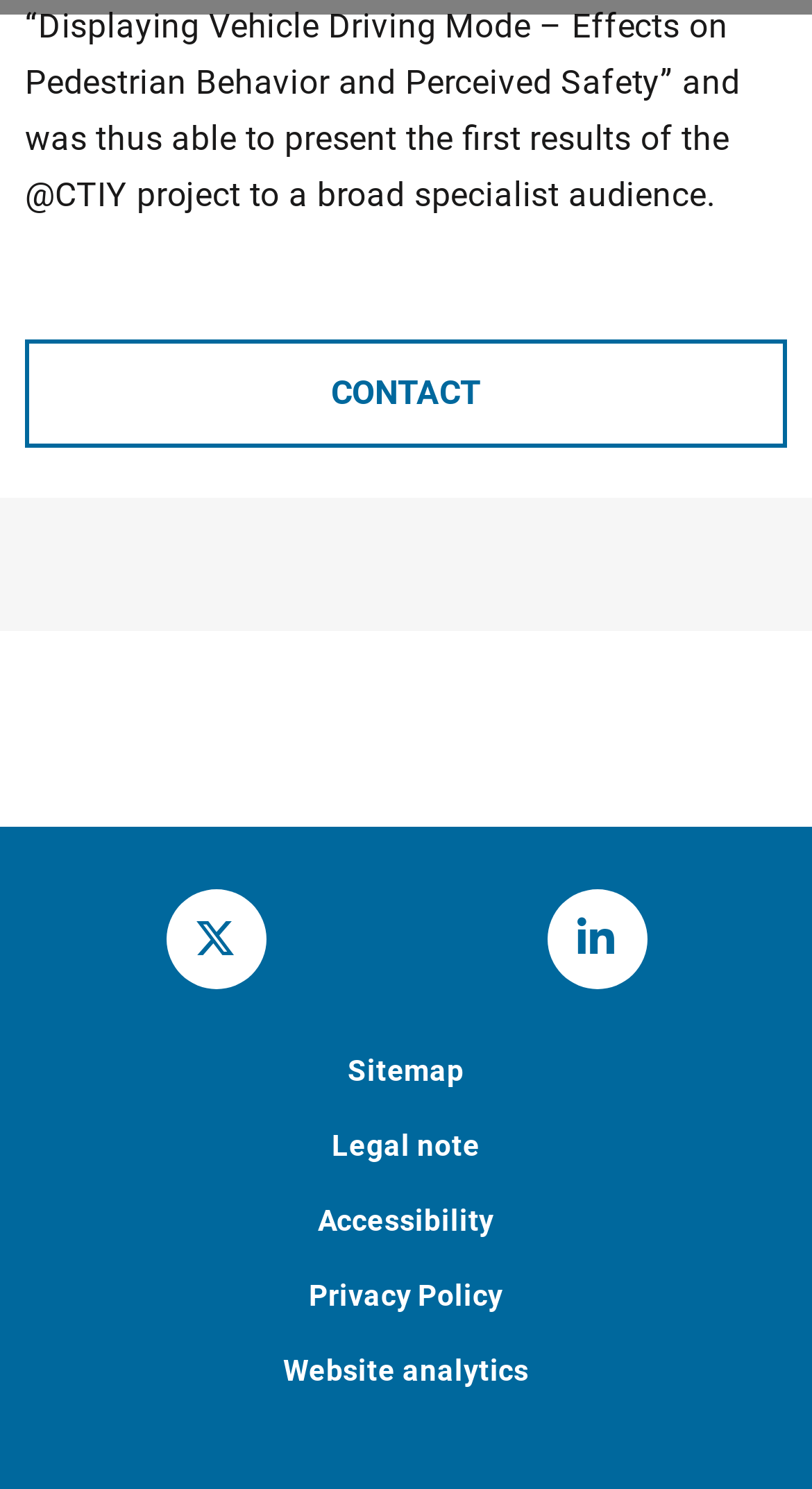How many links are present at the bottom of the page?
Refer to the image and give a detailed answer to the question.

I counted the number of link elements located at the bottom of the page, which are 'IAD Twitter', 'IAD LinkedIn', 'Sitemap', 'Legal note', 'Accessibility', 'Privacy Policy', and 'Website analytics'. There are 7 links in total, but 2 of them are social media links, so I counted the remaining 5 links.